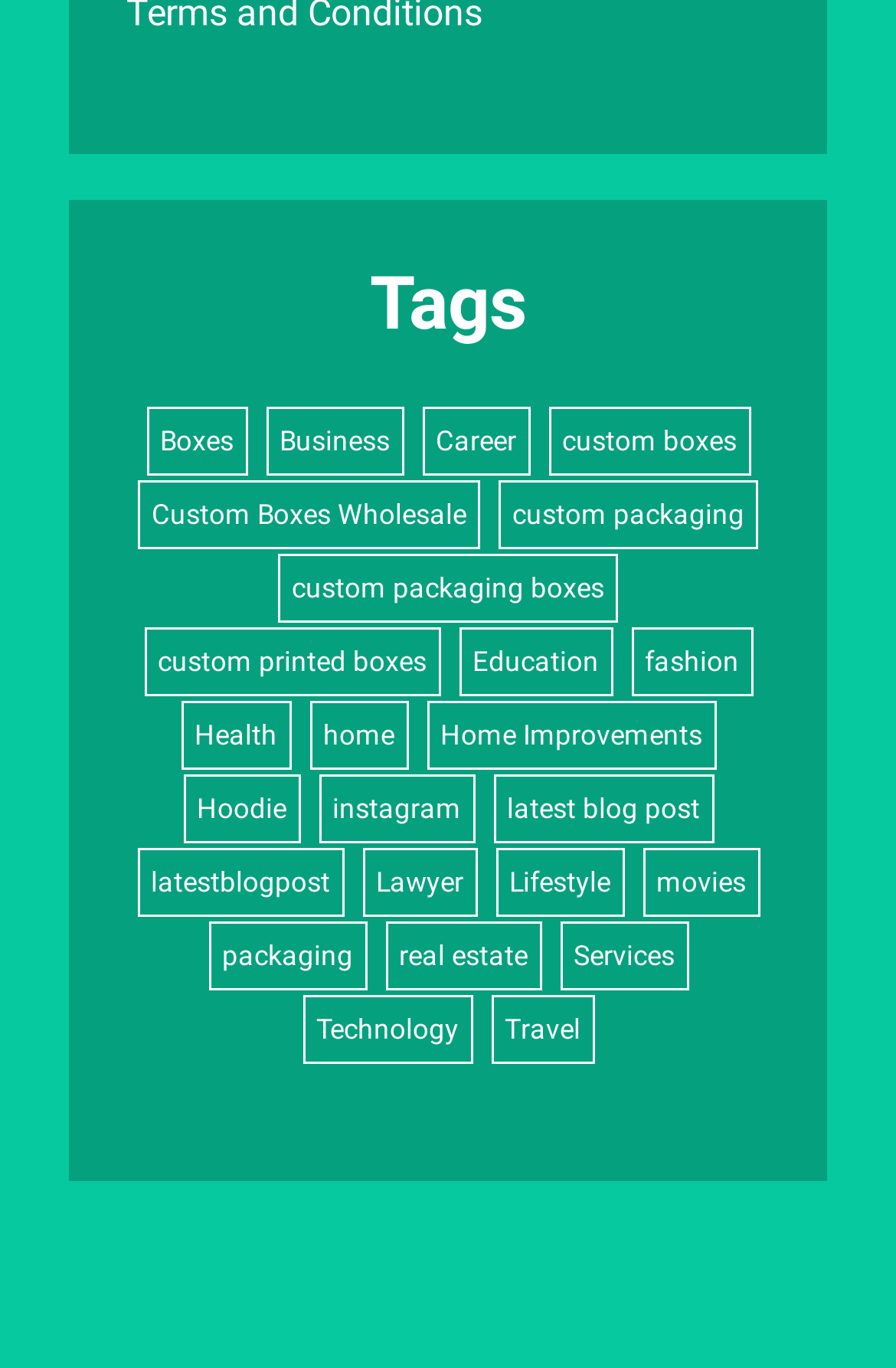Determine the coordinates of the bounding box that should be clicked to complete the instruction: "Read latest blog posts". The coordinates should be represented by four float numbers between 0 and 1: [left, top, right, bottom].

[0.55, 0.567, 0.796, 0.617]